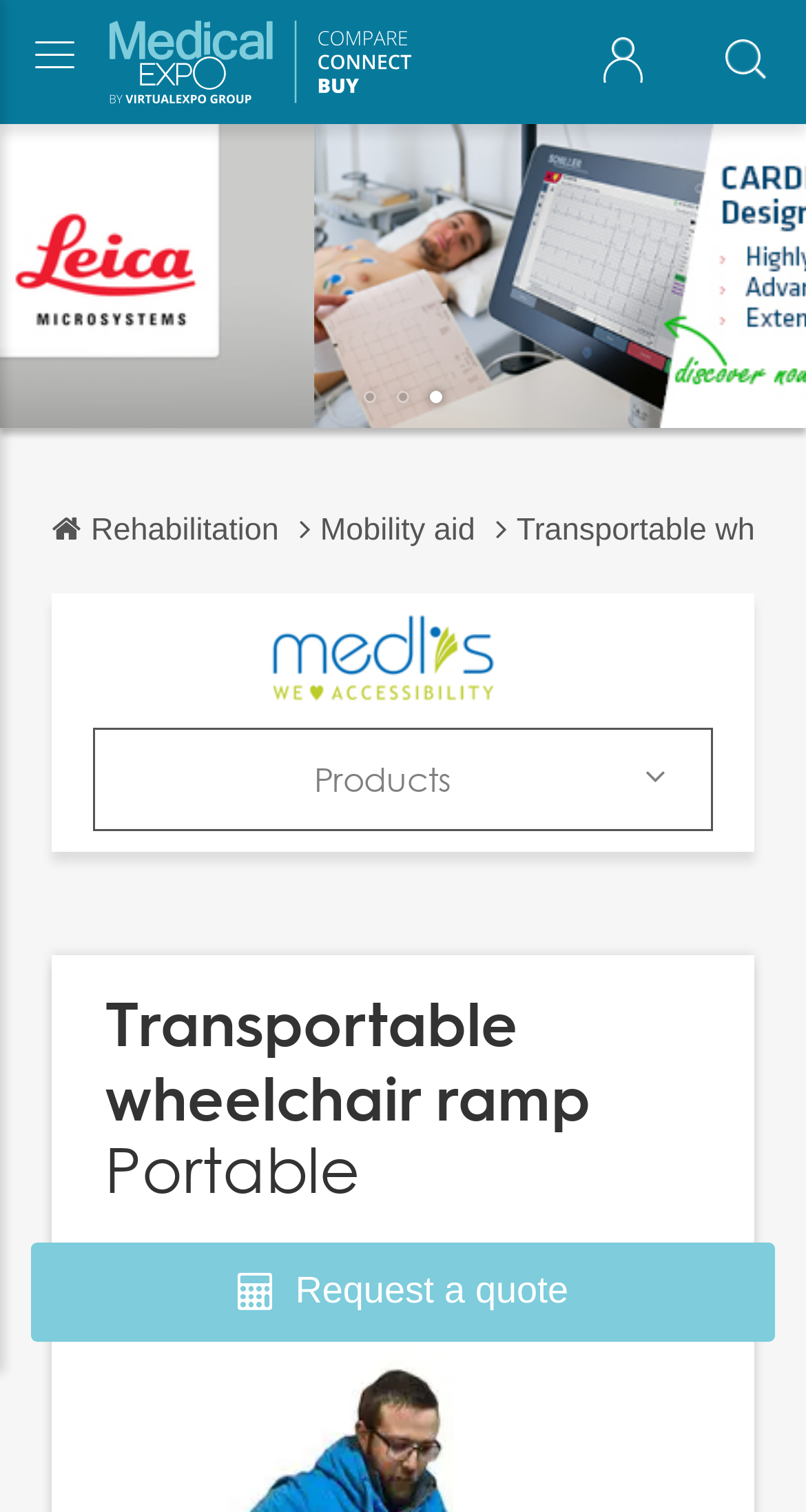Respond with a single word or phrase for the following question: 
What currencies are available for the product?

Multiple currencies